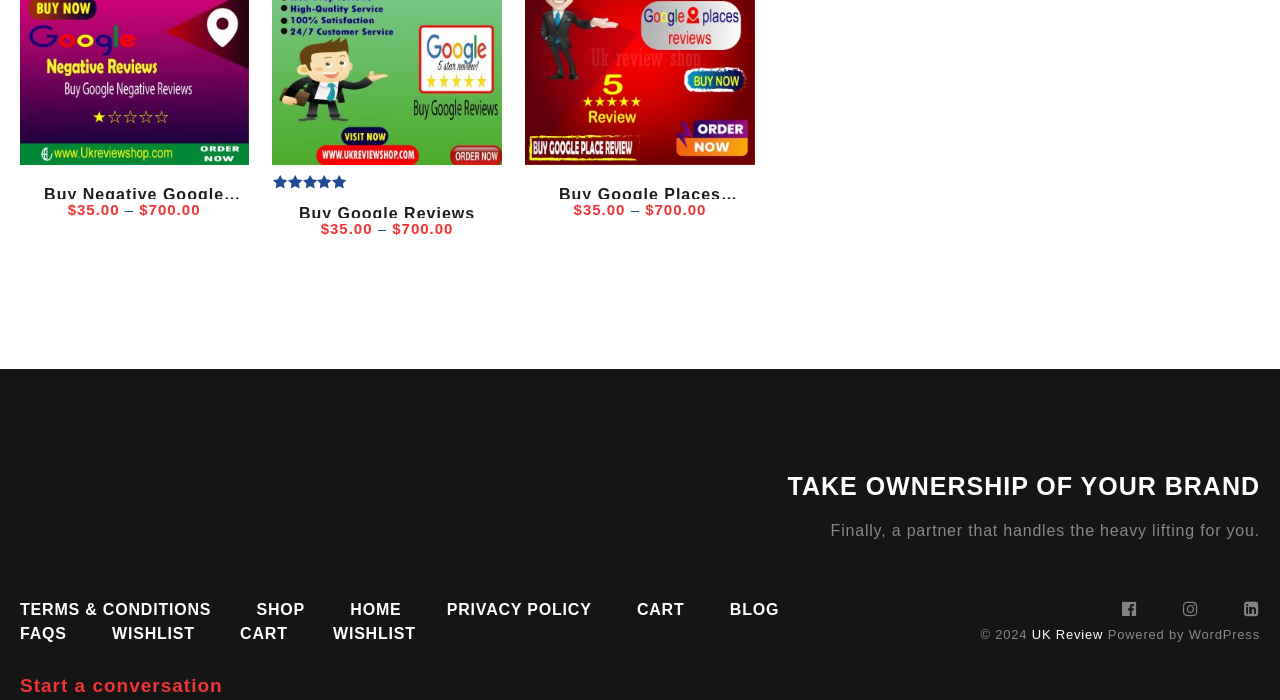Provide a short answer to the following question with just one word or phrase: What is the rating of 'Buy Google Reviews'?

5.00 out of 5